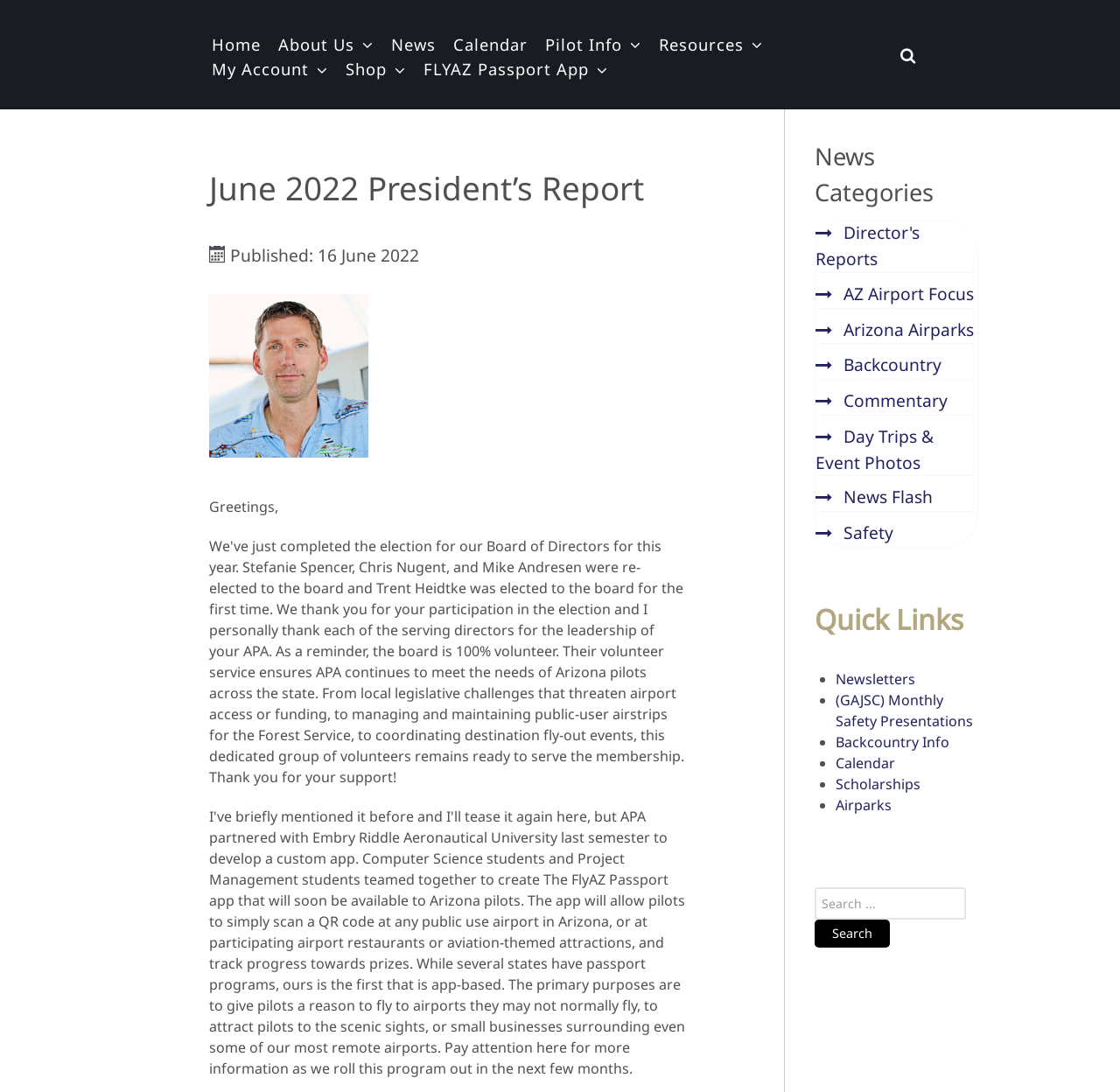Locate the bounding box coordinates of the clickable area needed to fulfill the instruction: "read president's report".

[0.187, 0.153, 0.613, 0.211]